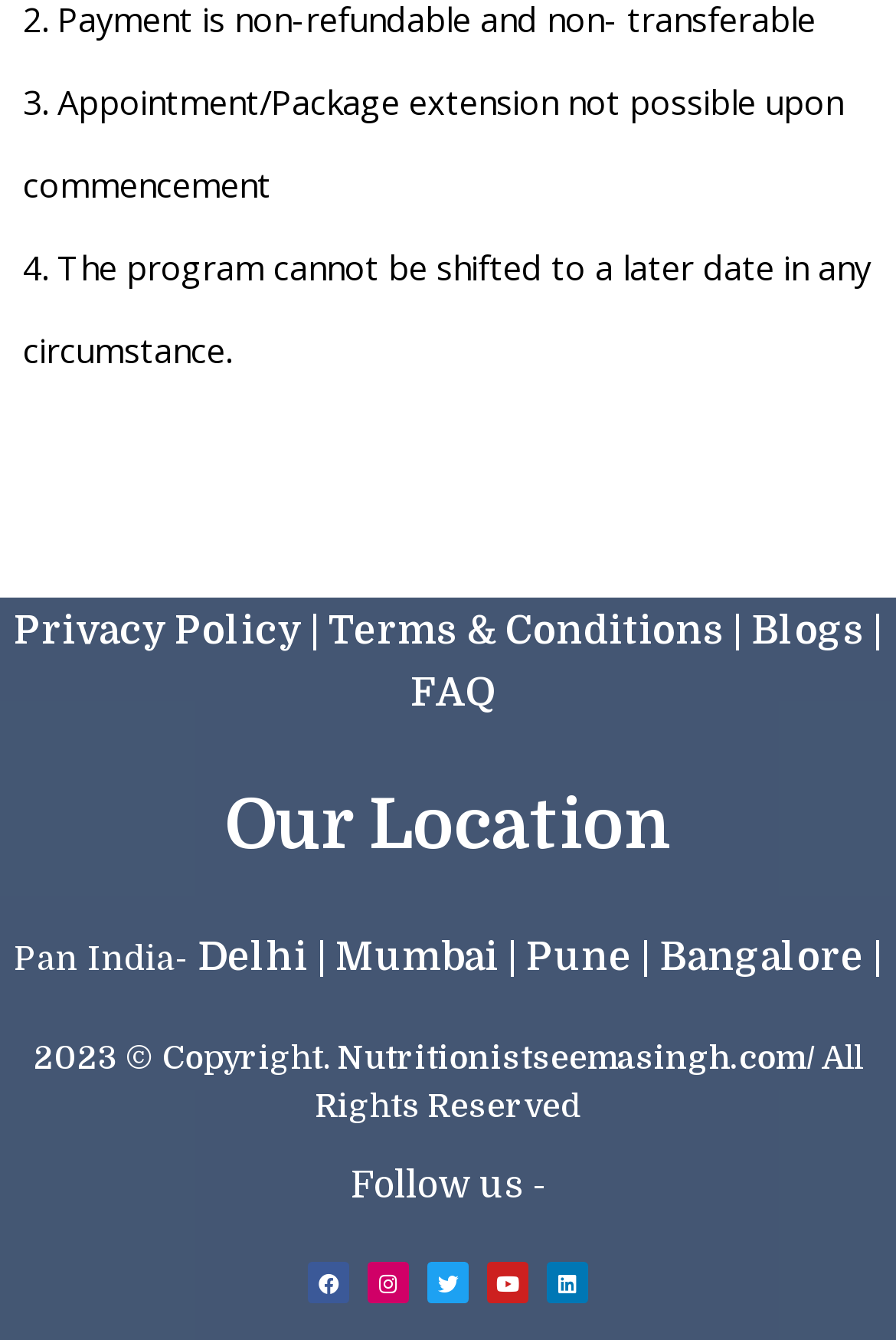Identify the bounding box for the described UI element. Provide the coordinates in (top-left x, top-left y, bottom-right x, bottom-right y) format with values ranging from 0 to 1: Pune |

[0.587, 0.698, 0.726, 0.731]